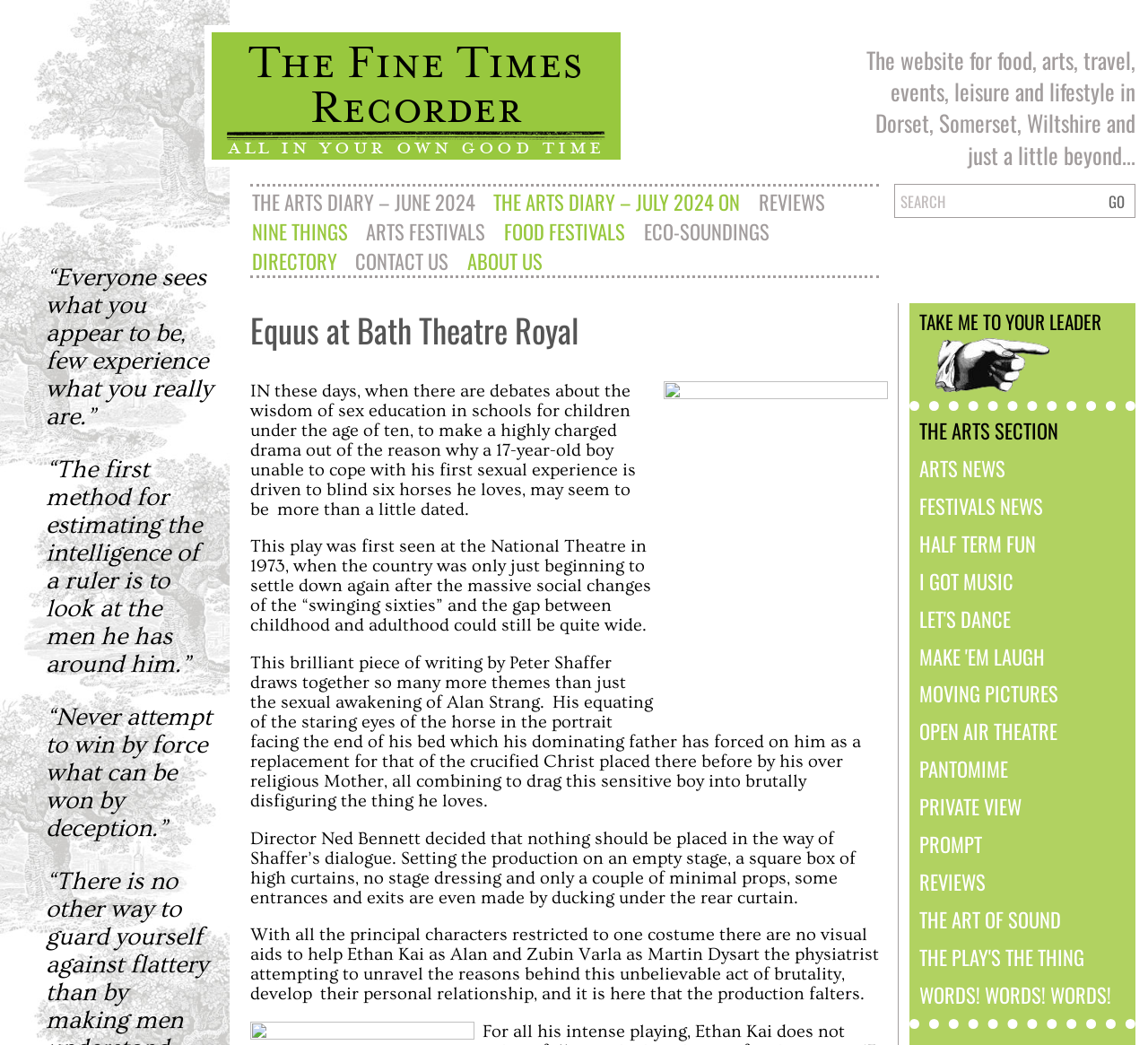With reference to the screenshot, provide a detailed response to the question below:
What is the tone of the review of the play 'Equus'?

The review of the play 'Equus' is written in an analytical tone, as it provides a detailed analysis of the play's themes, characters, and production, indicating a thoughtful and critical approach to evaluating the play.